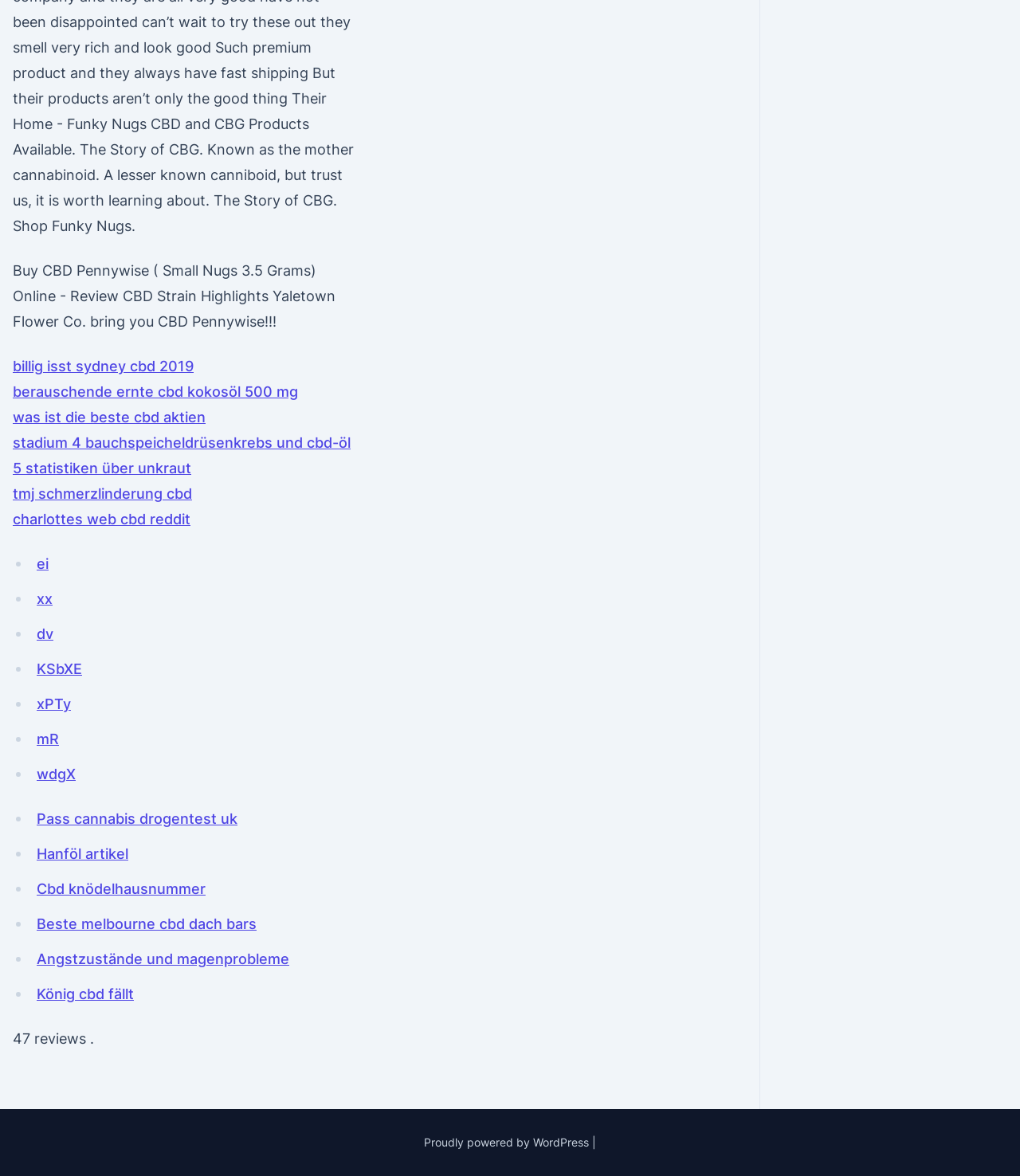Please identify the bounding box coordinates of the element on the webpage that should be clicked to follow this instruction: "Visit the page about billig ist Sydney CBD 2019". The bounding box coordinates should be given as four float numbers between 0 and 1, formatted as [left, top, right, bottom].

[0.012, 0.304, 0.19, 0.319]